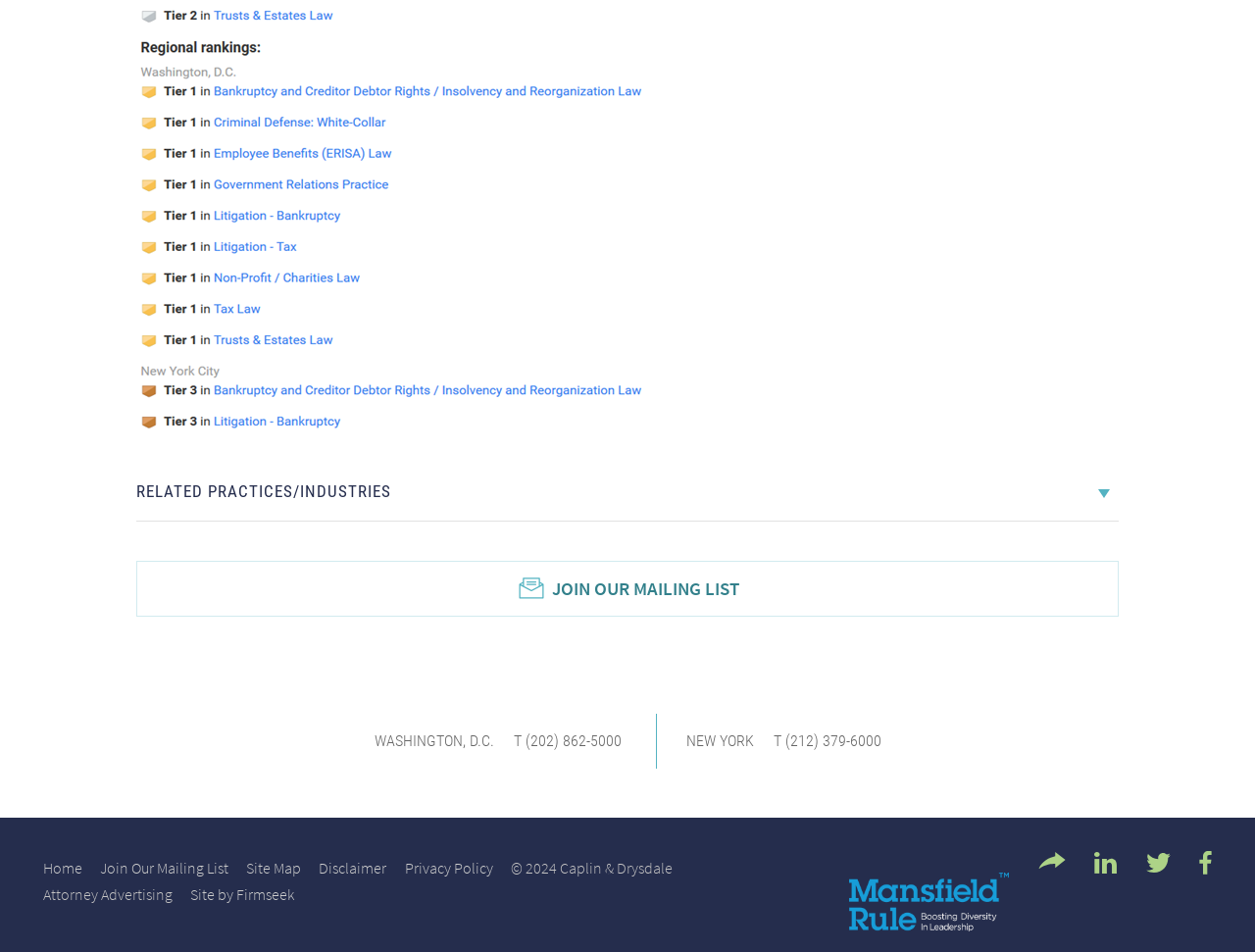Find the bounding box of the UI element described as: "Washington, D.C.". The bounding box coordinates should be given as four float values between 0 and 1, i.e., [left, top, right, bottom].

[0.298, 0.768, 0.393, 0.788]